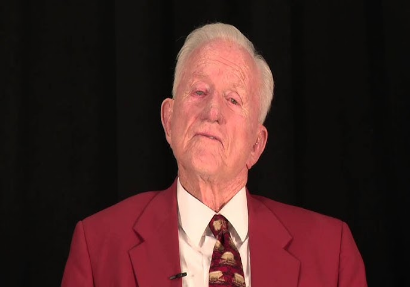Describe the image with as much detail as possible.

The image features Walter Chauncey Camp, an influential figure in American sports history, known for his significant contributions to the game of football. In the portrait, he is depicted wearing a bright red suit jacket over a white shirt and a patterned tie, exuding confidence and authority. His expression reflects a sense of wisdom, likely honed through years of involvement in the sport. Walter Camp's legacy includes the development of the modern game, as he played a key role in establishing important rules and standards that shape football today. This image encapsulates his stature within the sports community as a pioneer and a leader.